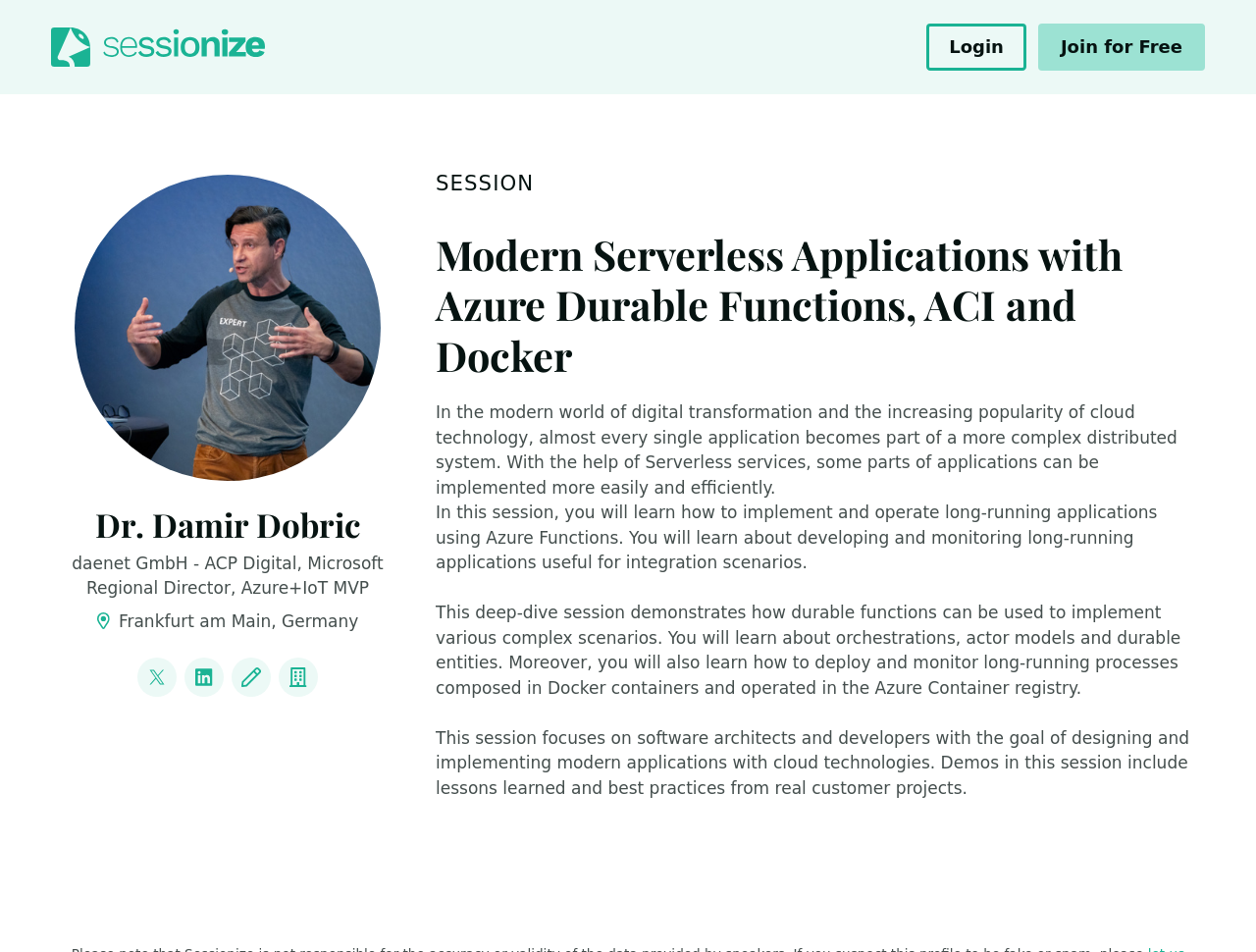Determine the bounding box coordinates of the region that needs to be clicked to achieve the task: "Login".

[0.738, 0.025, 0.817, 0.074]